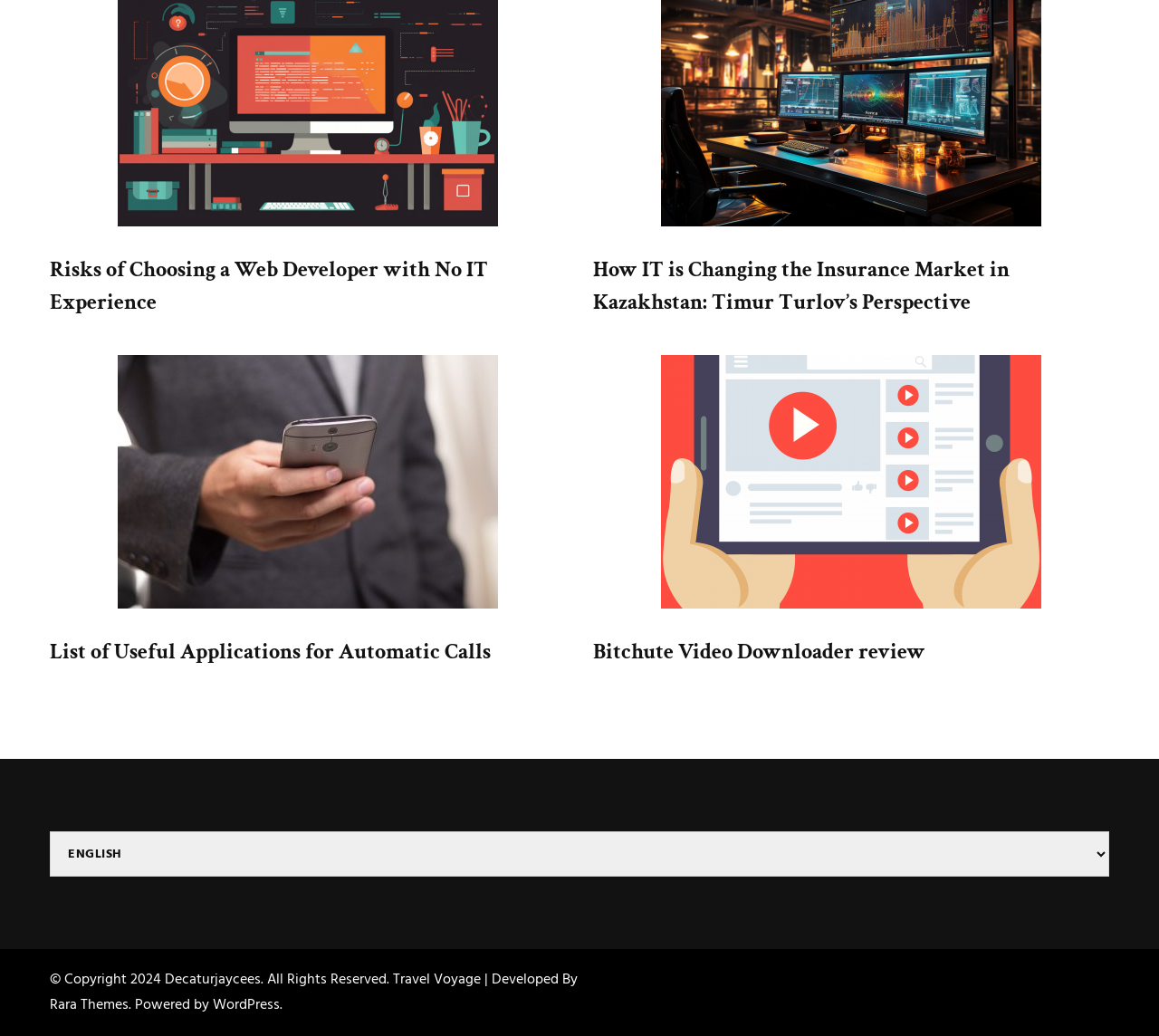Please identify the bounding box coordinates of the element's region that should be clicked to execute the following instruction: "View How IT is Changing the Insurance Market in Kazakhstan: Timur Turlov’s Perspective". The bounding box coordinates must be four float numbers between 0 and 1, i.e., [left, top, right, bottom].

[0.512, 0.247, 0.871, 0.305]